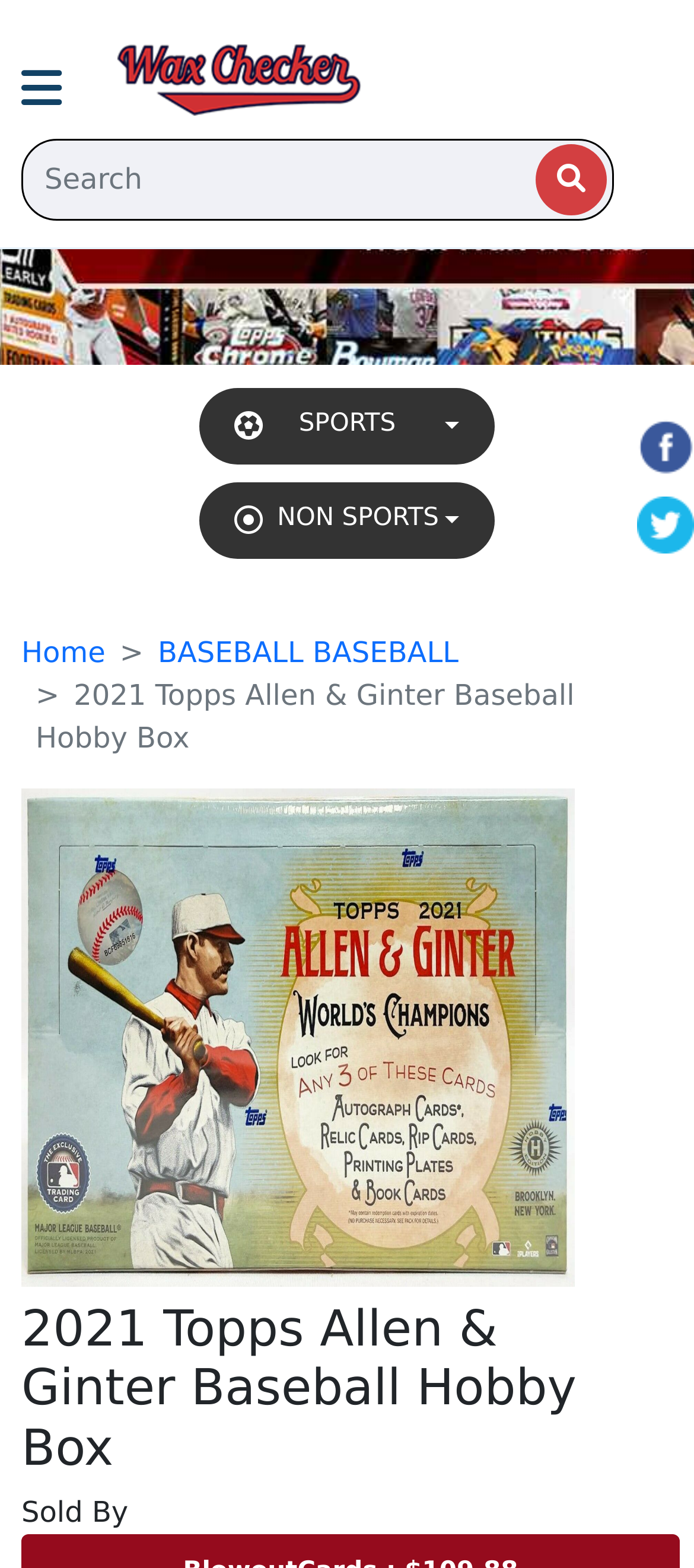Using the details from the image, please elaborate on the following question: How many social media share buttons are present?

I found two image elements with the descriptions 'Waxchecker Facebook Share' and 'Waxchecker Twitter Share', which are likely social media share buttons. Therefore, there are two social media share buttons present on the webpage.